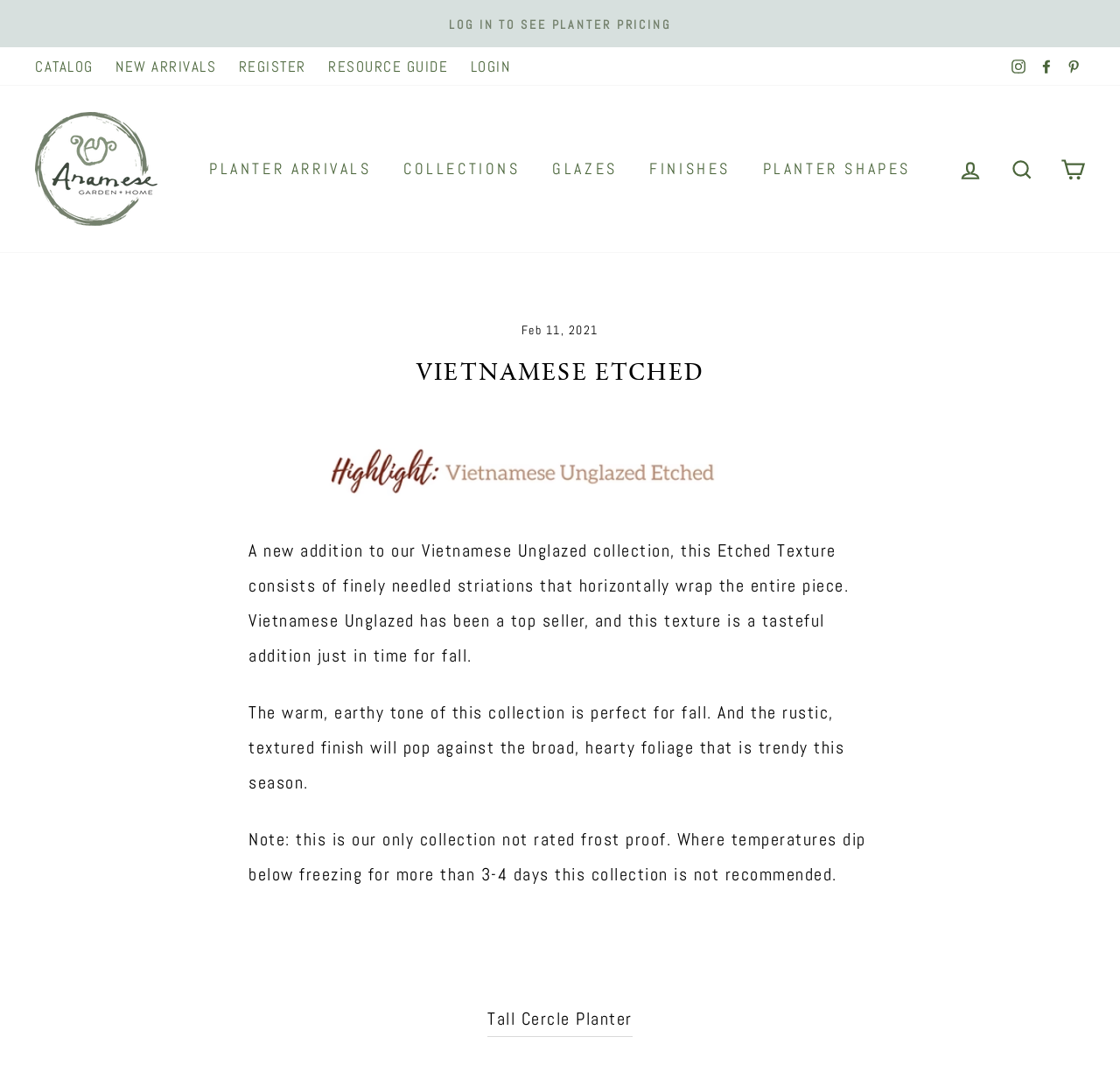Identify the bounding box coordinates for the element you need to click to achieve the following task: "Go to the 'RESOURCE GUIDE'". The coordinates must be four float values ranging from 0 to 1, formatted as [left, top, right, bottom].

[0.285, 0.044, 0.408, 0.079]